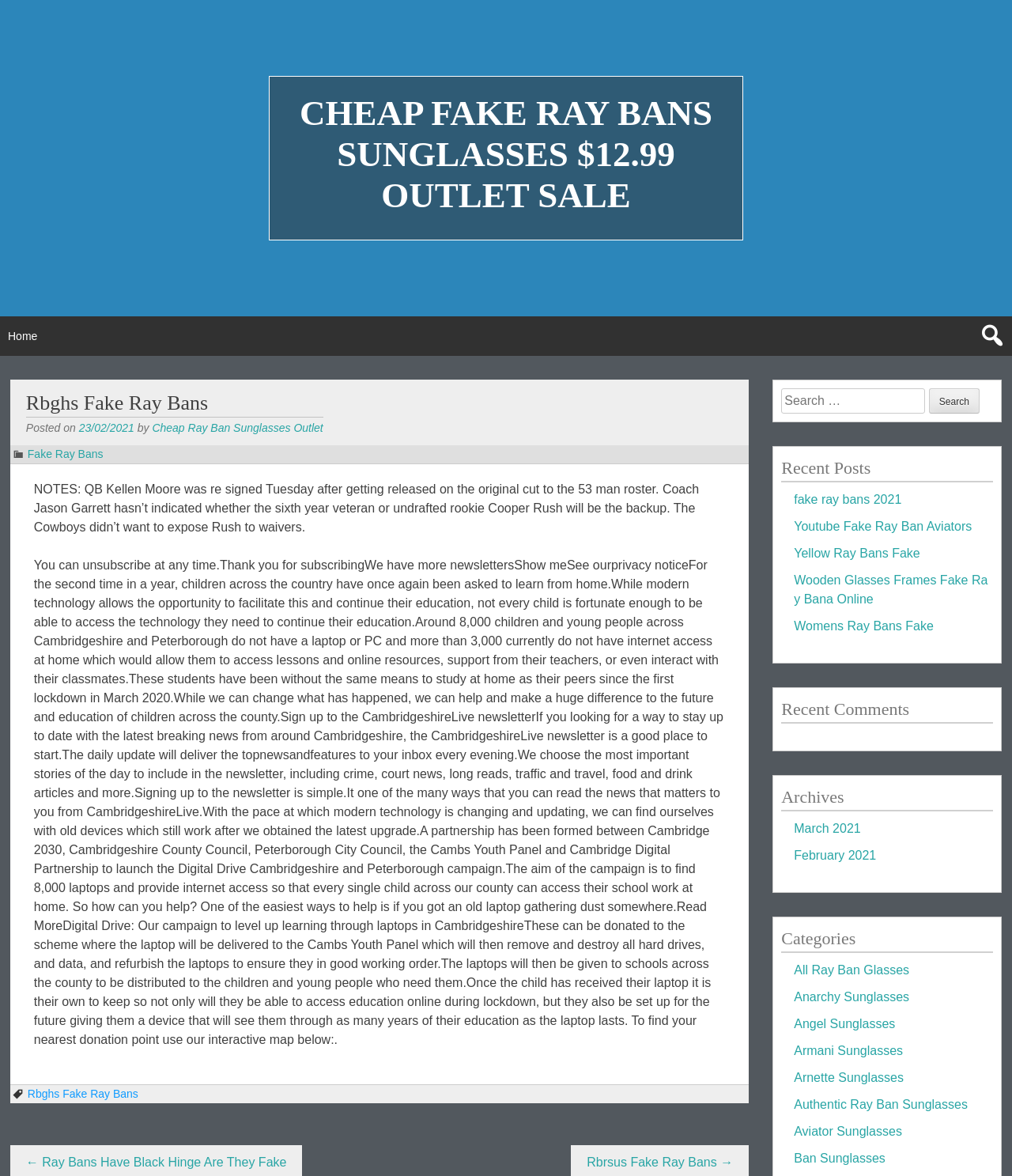Create a full and detailed caption for the entire webpage.

This webpage is about Rbghs Fake Ray Bans, with a focus on cheap fake Ray Ban sunglasses. At the top, there is a link to skip to the content. Below that, there is a layout table that spans the entire width of the page. Within this table, there is a heading that reads "CHEAP FAKE RAY BANS SUNGLASSES $12.99 OUTLET SALE" in a prominent font size. 

On the left side of the page, there is a navigation menu with links to "Home" and other sections. Below the navigation menu, there is an article section that takes up most of the page's width. This section has a heading that reads "Rbghs Fake Ray Bans" and displays a posted date of "23/02/2021". 

The main content of the article is divided into two sections. The first section discusses the Dallas Cowboys and their quarterback situation. The second section talks about a campaign to provide laptops and internet access to underprivileged children in Cambridgeshire and Peterborough. 

On the right side of the page, there are several sections, including a search bar, recent posts, recent comments, archives, and categories. The recent posts section lists several links to articles about fake Ray Ban sunglasses, while the categories section lists various types of sunglasses, including All Ray Ban Glasses, Anarchy Sunglasses, and Aviator Sunglasses. 

At the bottom of the page, there is a footer section with a link to "Rbghs Fake Ray Bans" and a post navigation section.